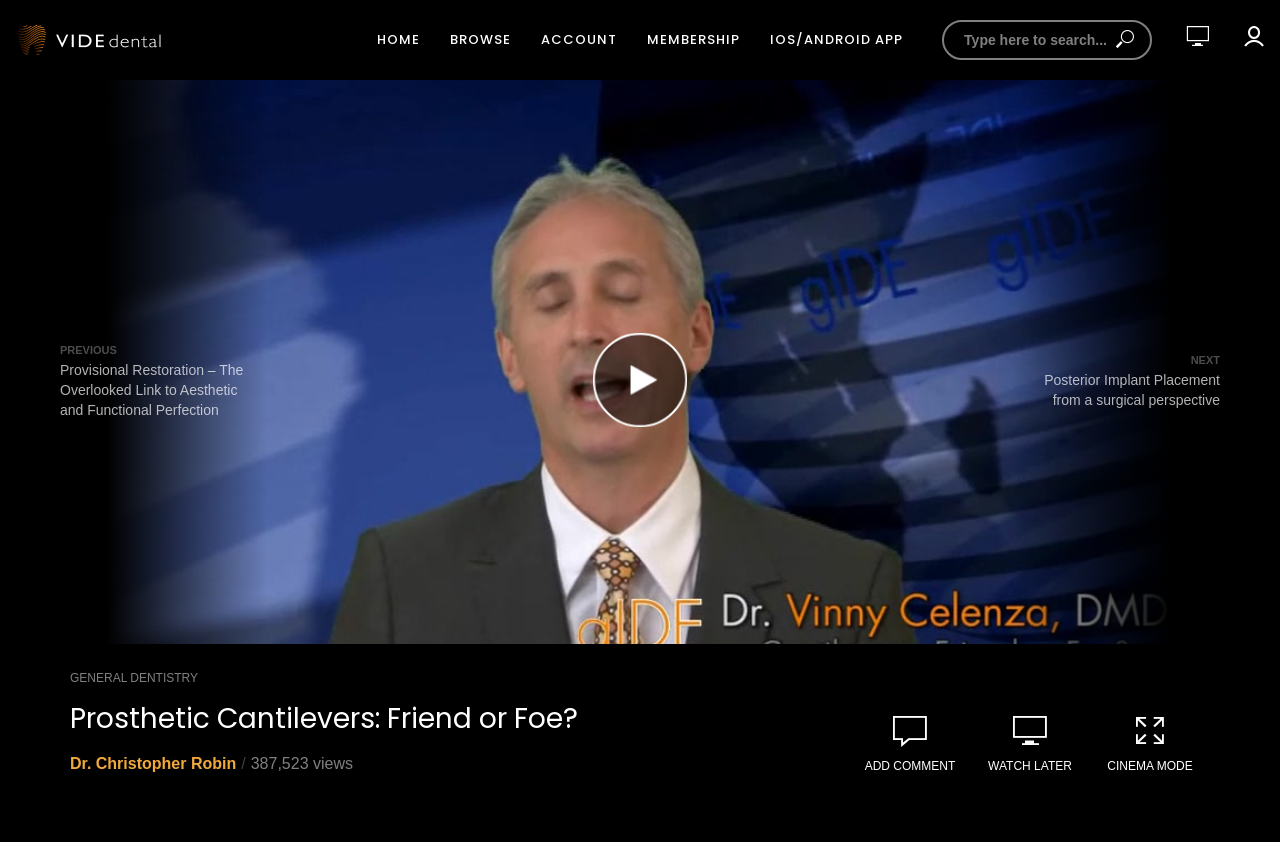Find the bounding box coordinates of the element to click in order to complete this instruction: "add a comment". The bounding box coordinates must be four float numbers between 0 and 1, denoted as [left, top, right, bottom].

[0.664, 0.805, 0.758, 0.923]